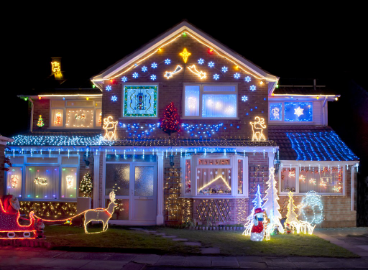What is the atmosphere of the scene?
Please utilize the information in the image to give a detailed response to the question.

The caption describes the scene as capturing the joyous spirit of the holiday season, inviting warmth and cheer to the neighborhood during the chilly night, which suggests that the atmosphere of the scene is joyous and warm.